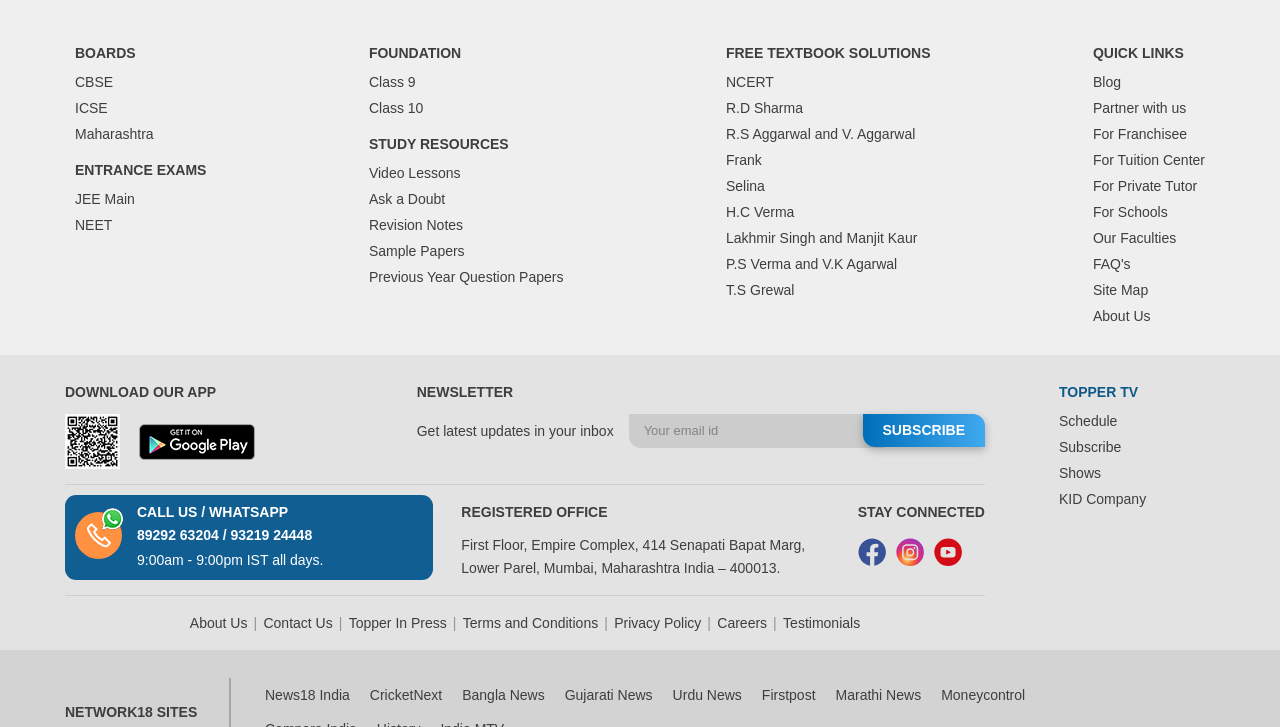What are the categories of boards?
Answer with a single word or phrase by referring to the visual content.

CBSE, ICSE, Maharashtra